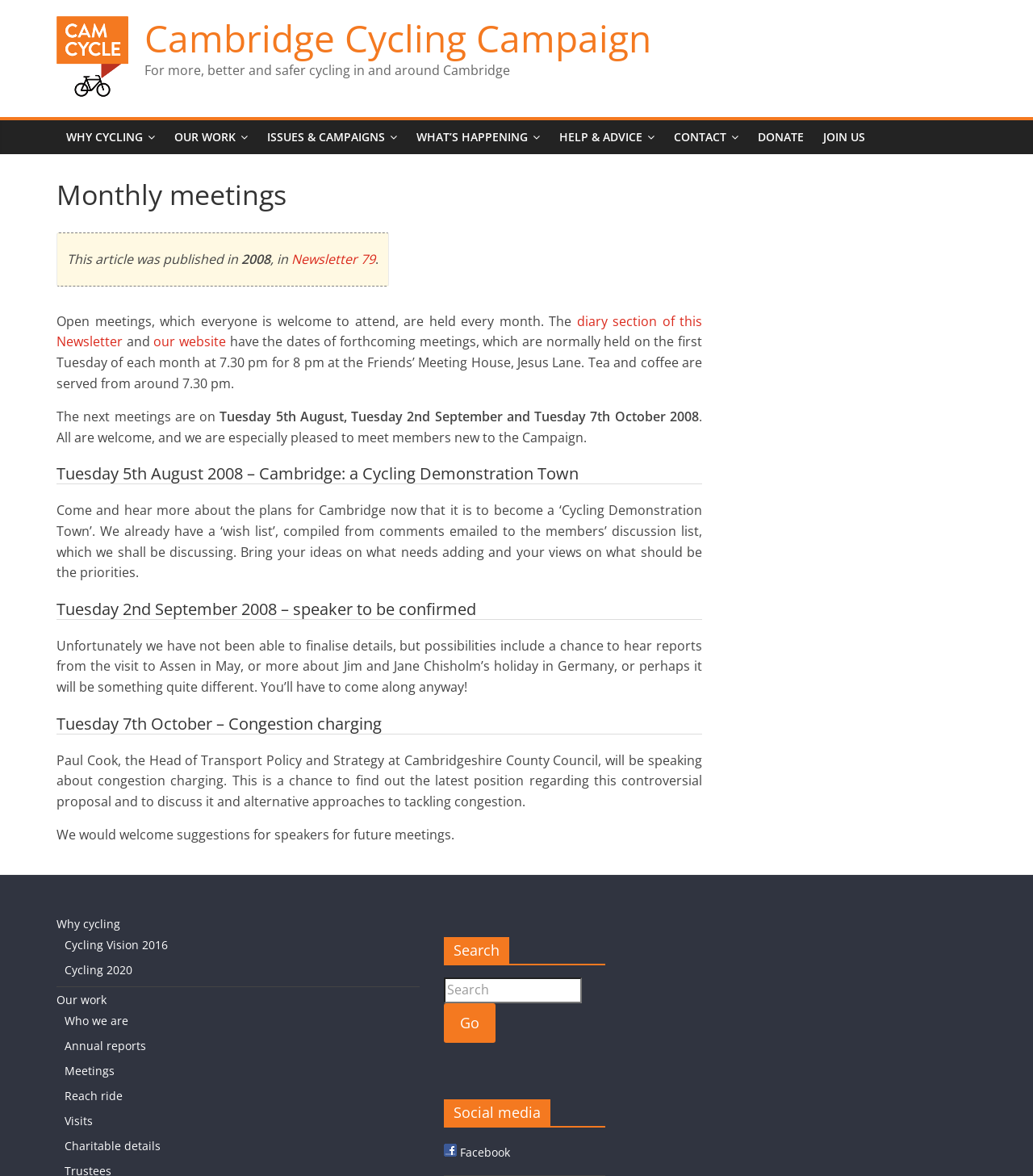Determine the bounding box coordinates of the section I need to click to execute the following instruction: "Check the 'diary section of this Newsletter'". Provide the coordinates as four float numbers between 0 and 1, i.e., [left, top, right, bottom].

[0.055, 0.265, 0.68, 0.298]